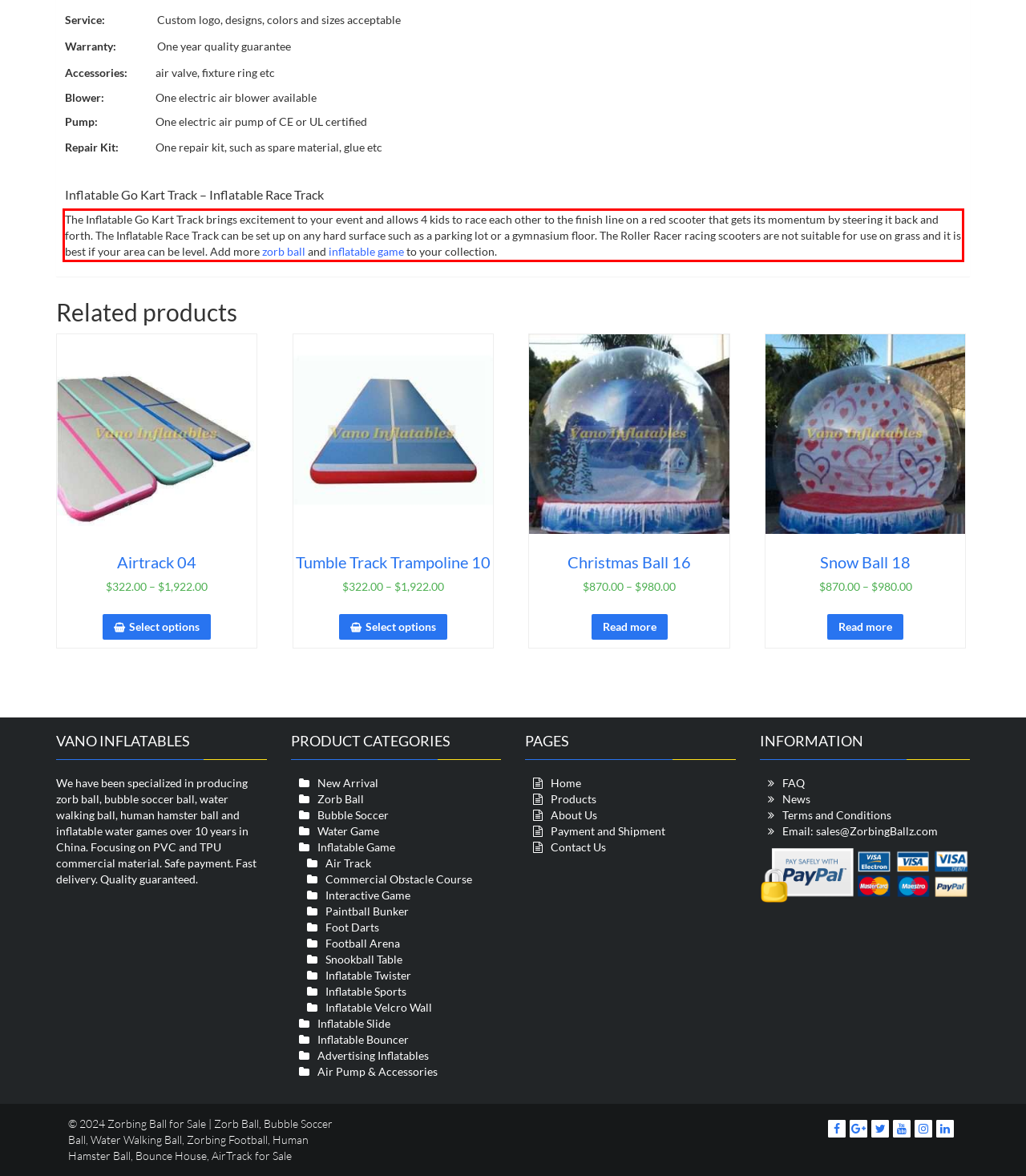Given the screenshot of the webpage, identify the red bounding box, and recognize the text content inside that red bounding box.

The Inflatable Go Kart Track brings excitement to your event and allows 4 kids to race each other to the finish line on a red scooter that gets its momentum by steering it back and forth. The Inflatable Race Track can be set up on any hard surface such as a parking lot or a gymnasium floor. The Roller Racer racing scooters are not suitable for use on grass and it is best if your area can be level. Add more zorb ball and inflatable game to your collection.